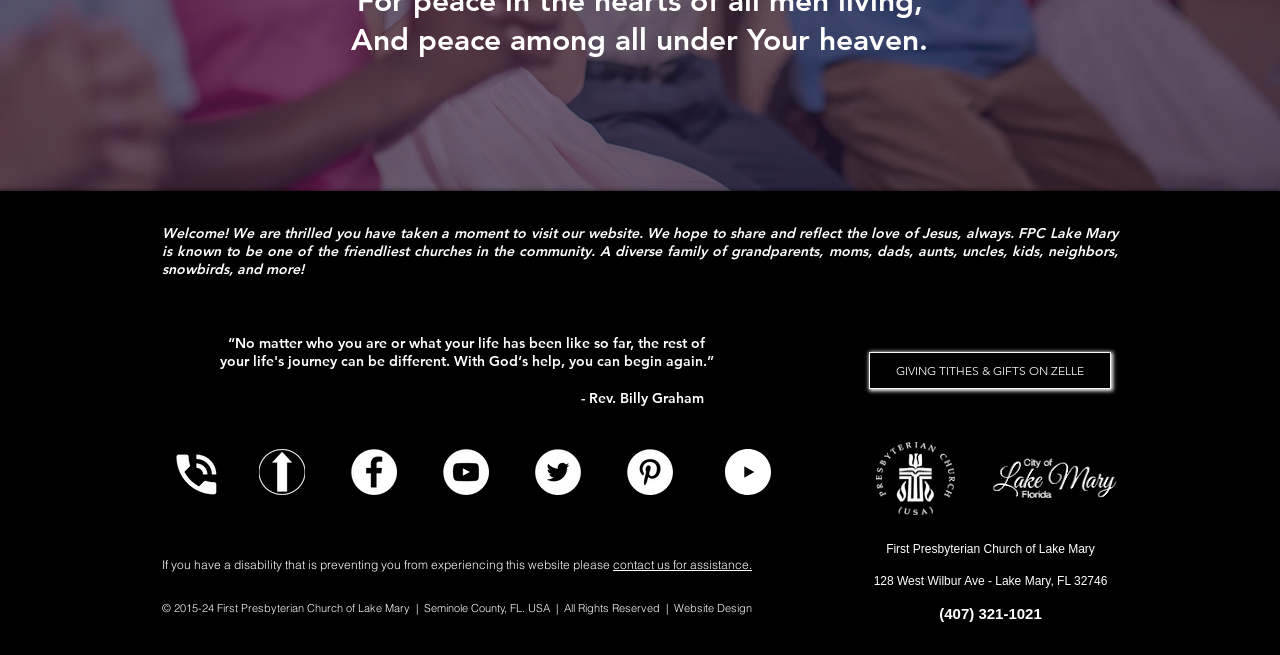Bounding box coordinates are specified in the format (top-left x, top-left y, bottom-right x, bottom-right y). All values are floating point numbers bounded between 0 and 1. Please provide the bounding box coordinate of the region this sentence describes: Website Design

[0.527, 0.918, 0.588, 0.939]